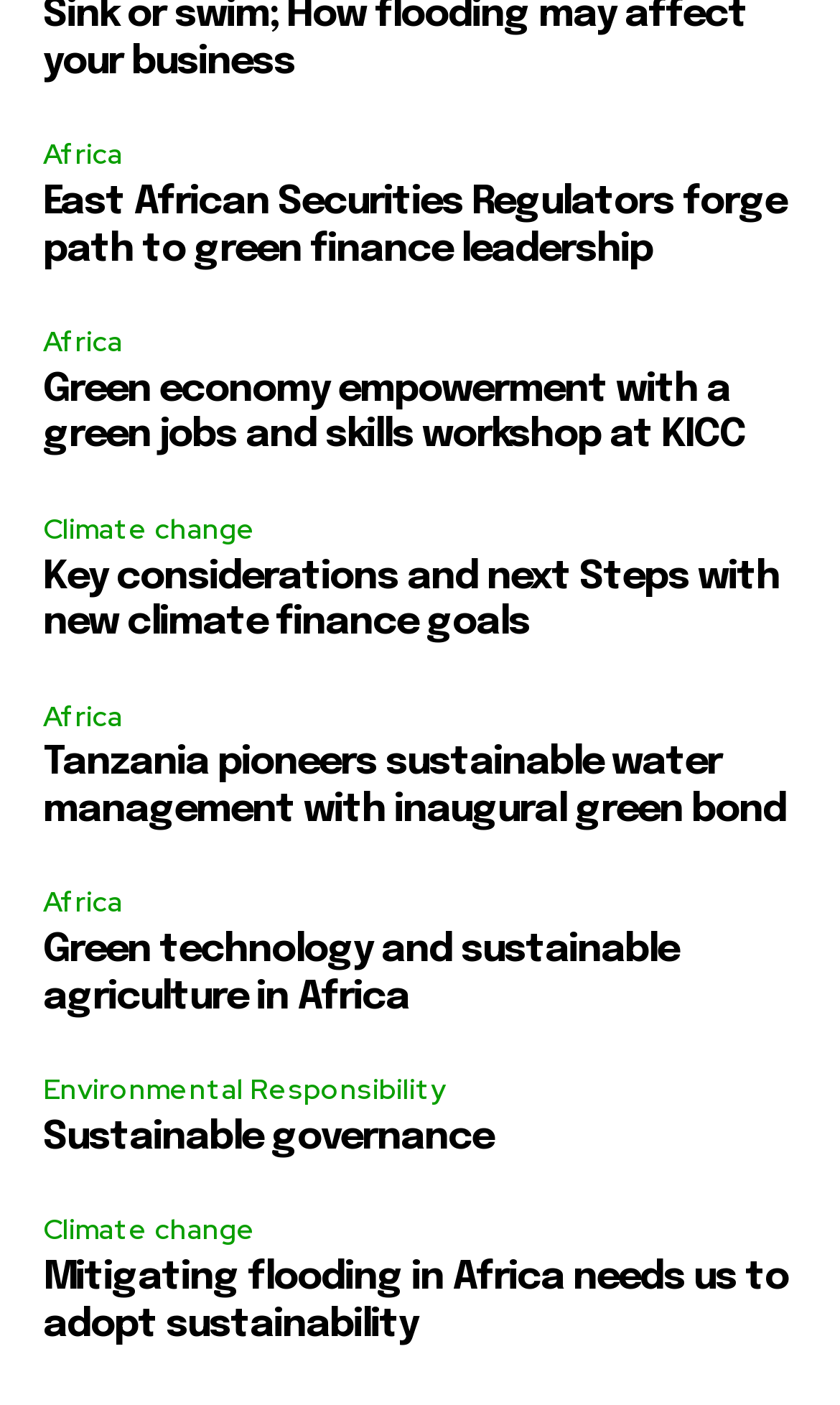Give a concise answer of one word or phrase to the question: 
How many times does the word 'Africa' appear on the webpage?

3